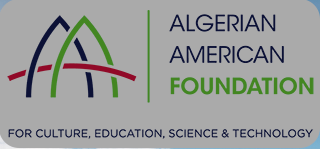Provide a one-word or short-phrase response to the question:
What is written beneath the organization's name?

FOR CULTURE, EDUCATION, SCIENCE & TECHNOLOGY